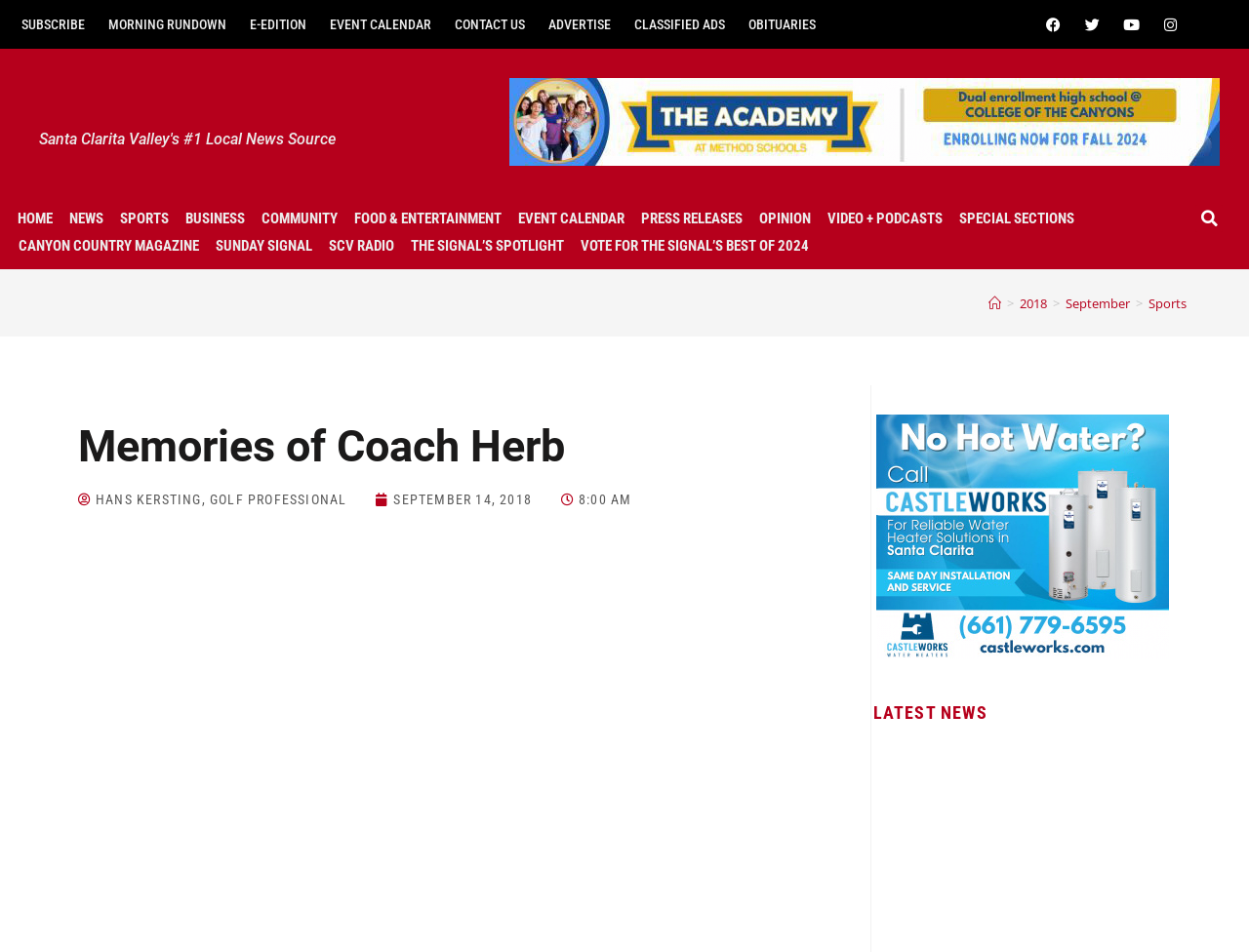Please specify the bounding box coordinates of the clickable region to carry out the following instruction: "Learn more about the 'Genesis Framework'". The coordinates should be four float numbers between 0 and 1, in the format [left, top, right, bottom].

None